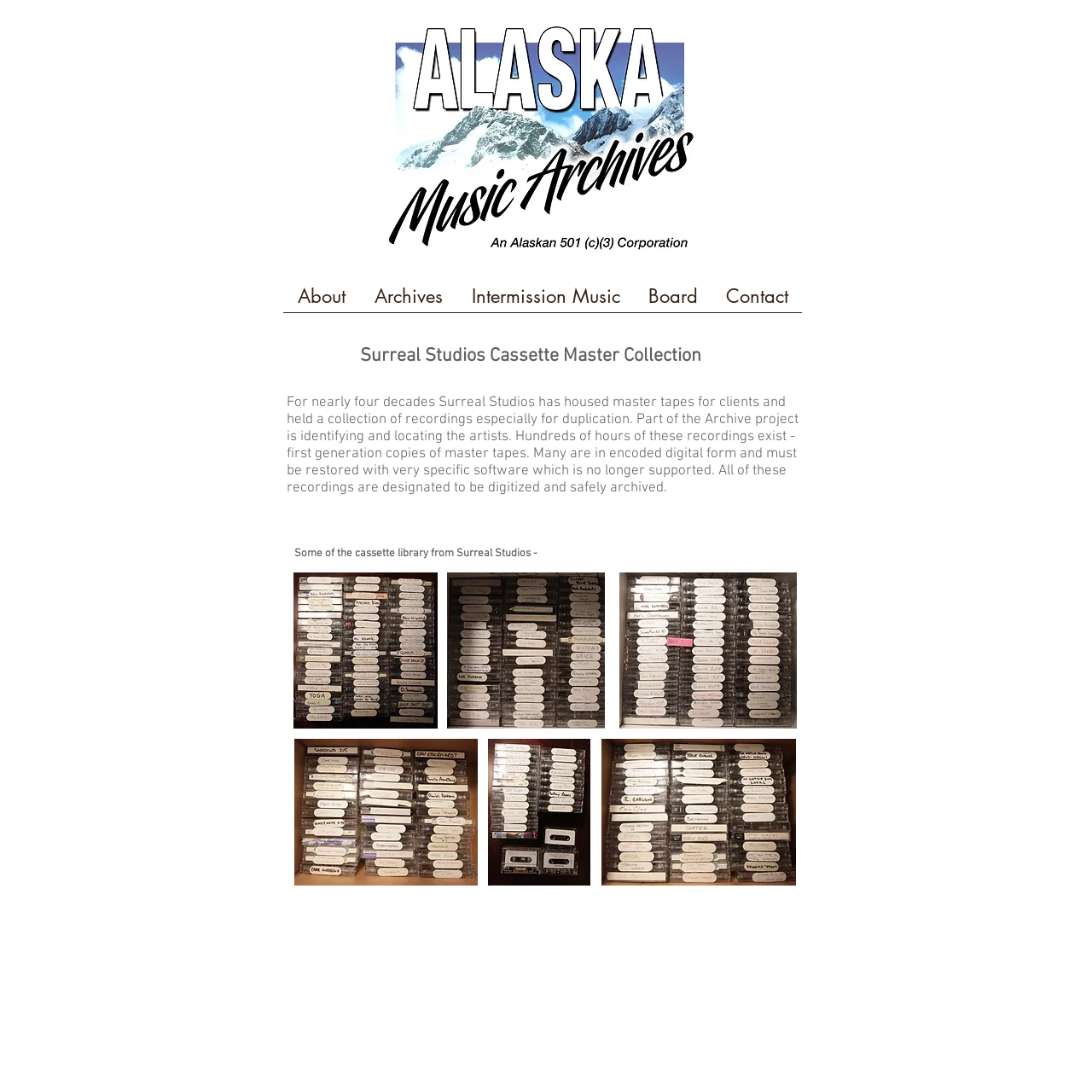What is the purpose of the Archive project?
Examine the webpage screenshot and provide an in-depth answer to the question.

The static text mentions 'Part of the Archive project is identifying and locating the artists', indicating that the purpose of the Archive project is to identify and locate the artists whose recordings are being digitized.